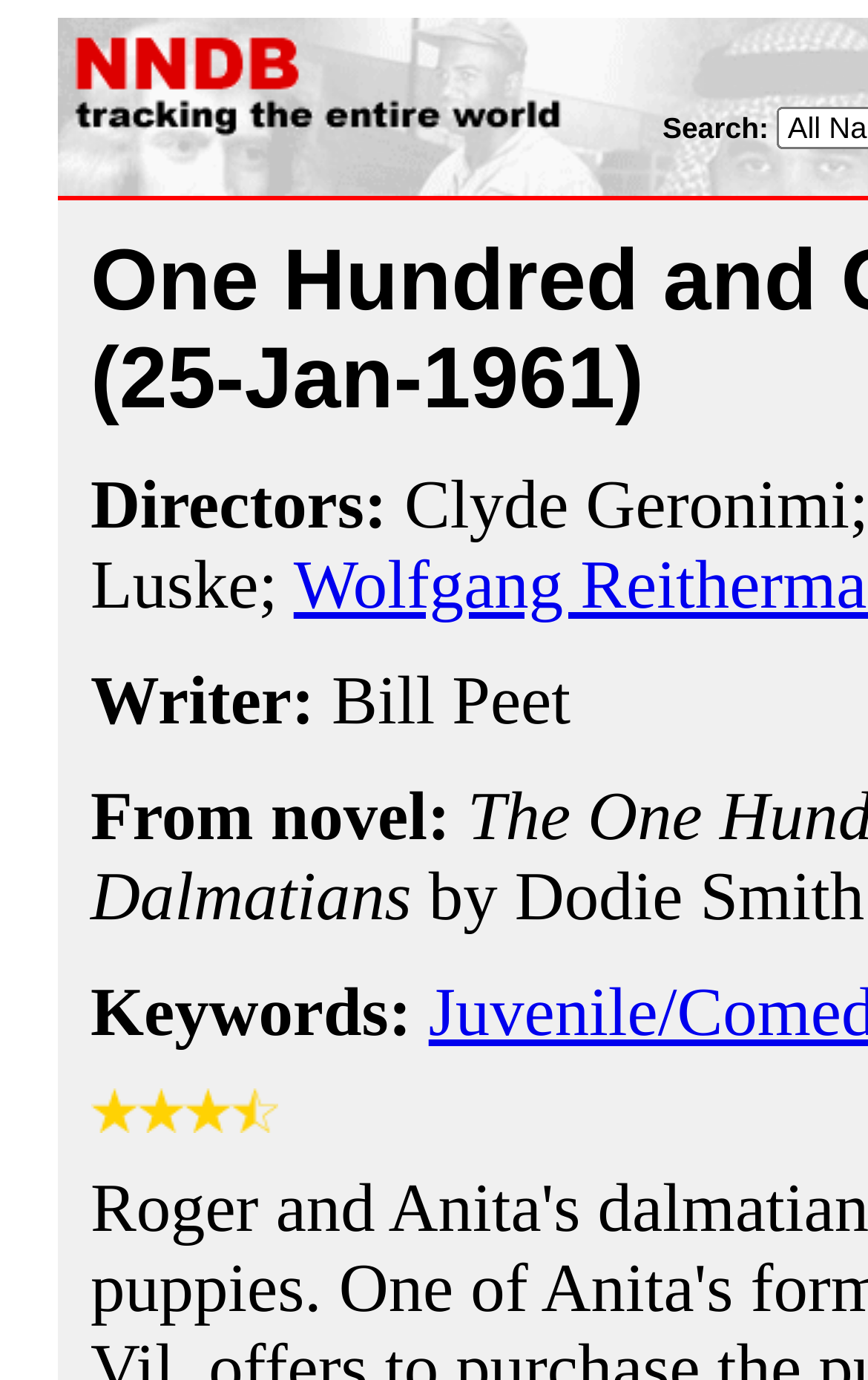What is the text on the top-left link? Refer to the image and provide a one-word or short phrase answer.

NNDB